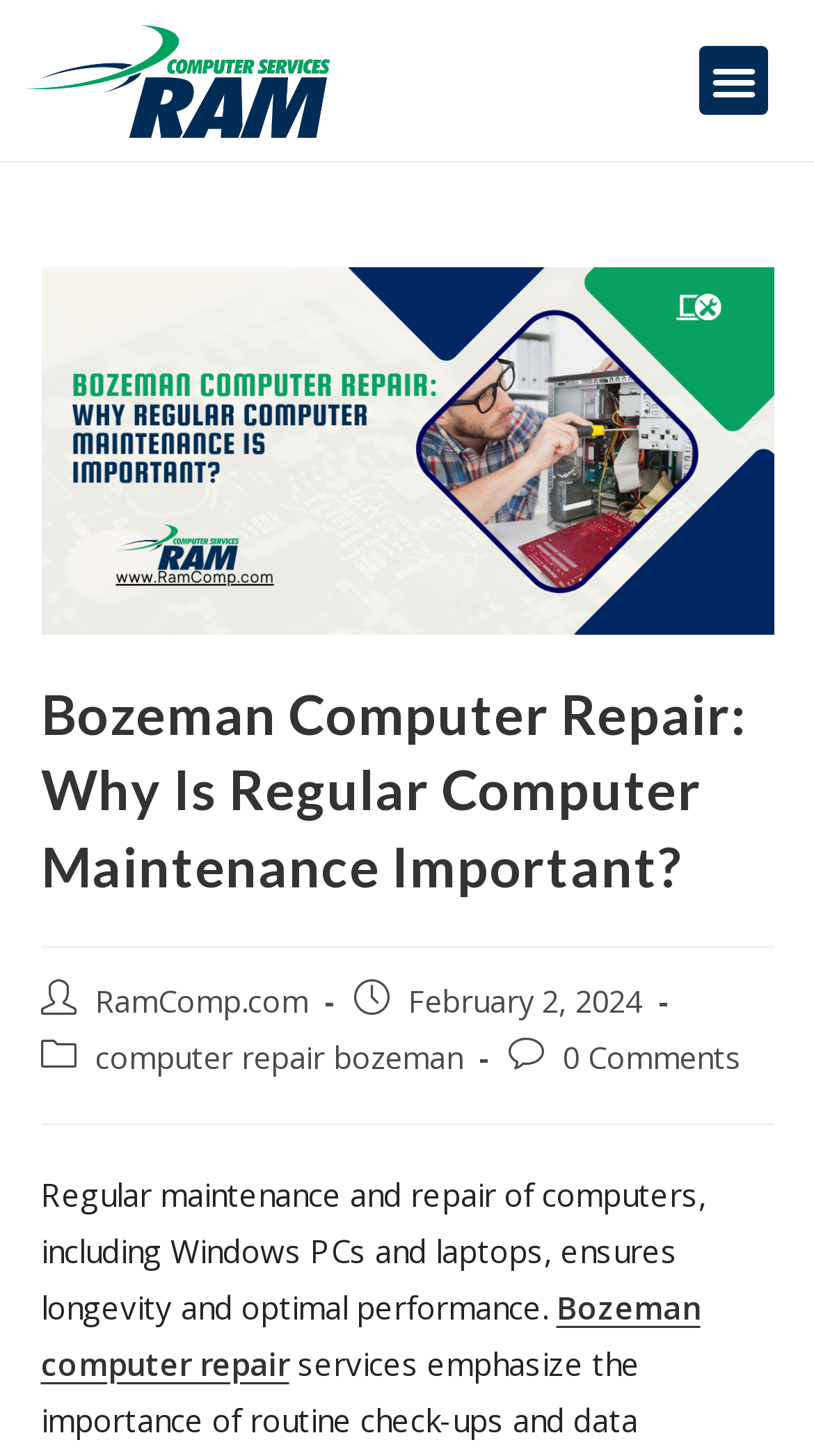Given the following UI element description: "computer repair bozeman", find the bounding box coordinates in the webpage screenshot.

[0.117, 0.712, 0.568, 0.74]